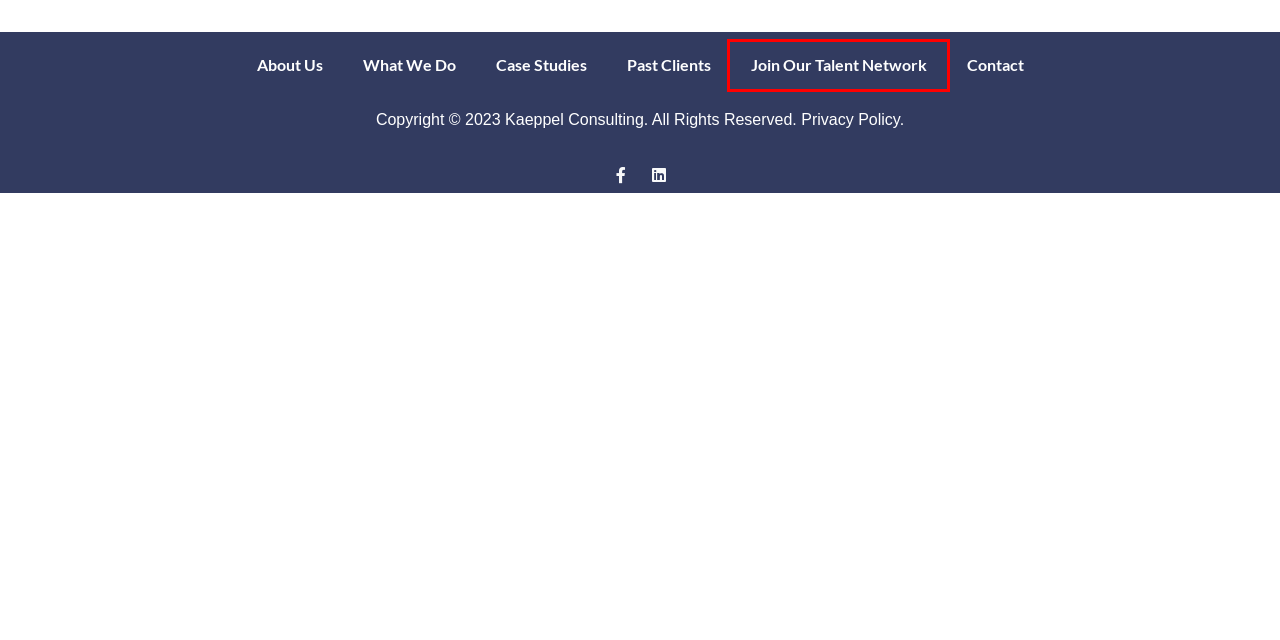Given a webpage screenshot featuring a red rectangle around a UI element, please determine the best description for the new webpage that appears after the element within the bounding box is clicked. The options are:
A. Home - Kaeppel Consulting
B. Privacy Policy - Kaeppel Consulting
C. What We Do - Kaeppel Consulting
D. Past Clients - Kaeppel Consulting
E. Join Our Talent Network - Kaeppel Consulting
F. About Us - Kaeppel Consulting
G. Contact - Kaeppel Consulting
H. Case Studies - Kaeppel Consulting

E